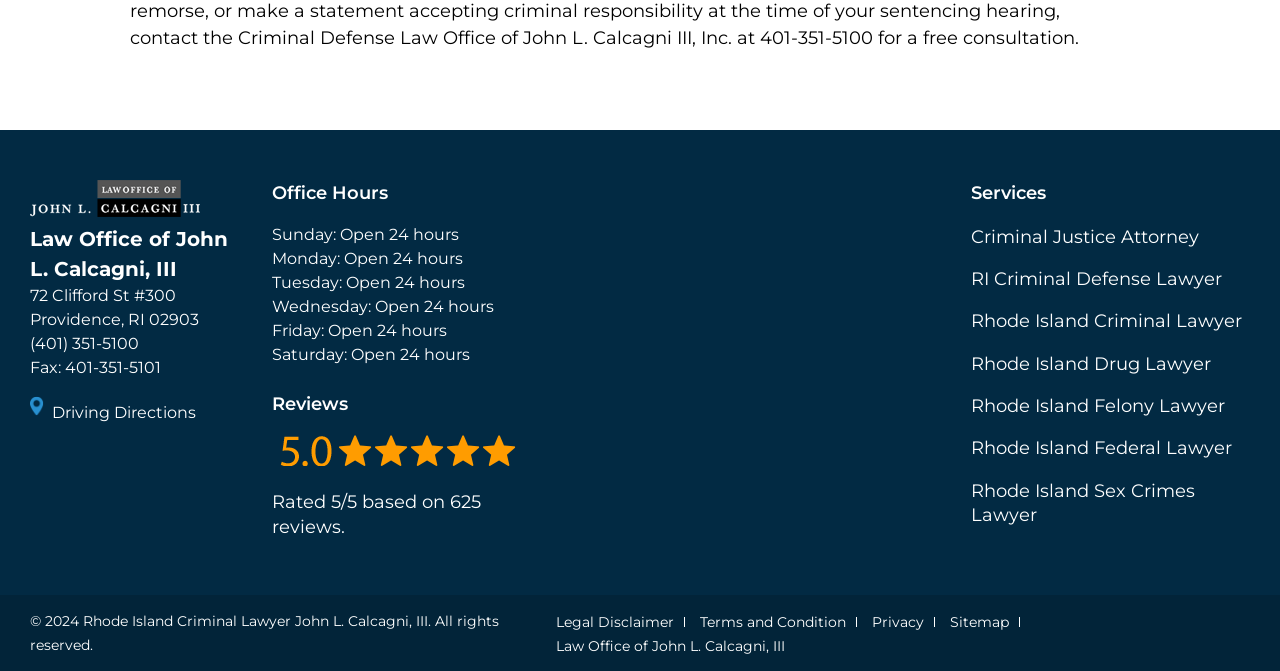Please find the bounding box for the UI component described as follows: "(401) 351-5100".

[0.023, 0.497, 0.109, 0.526]